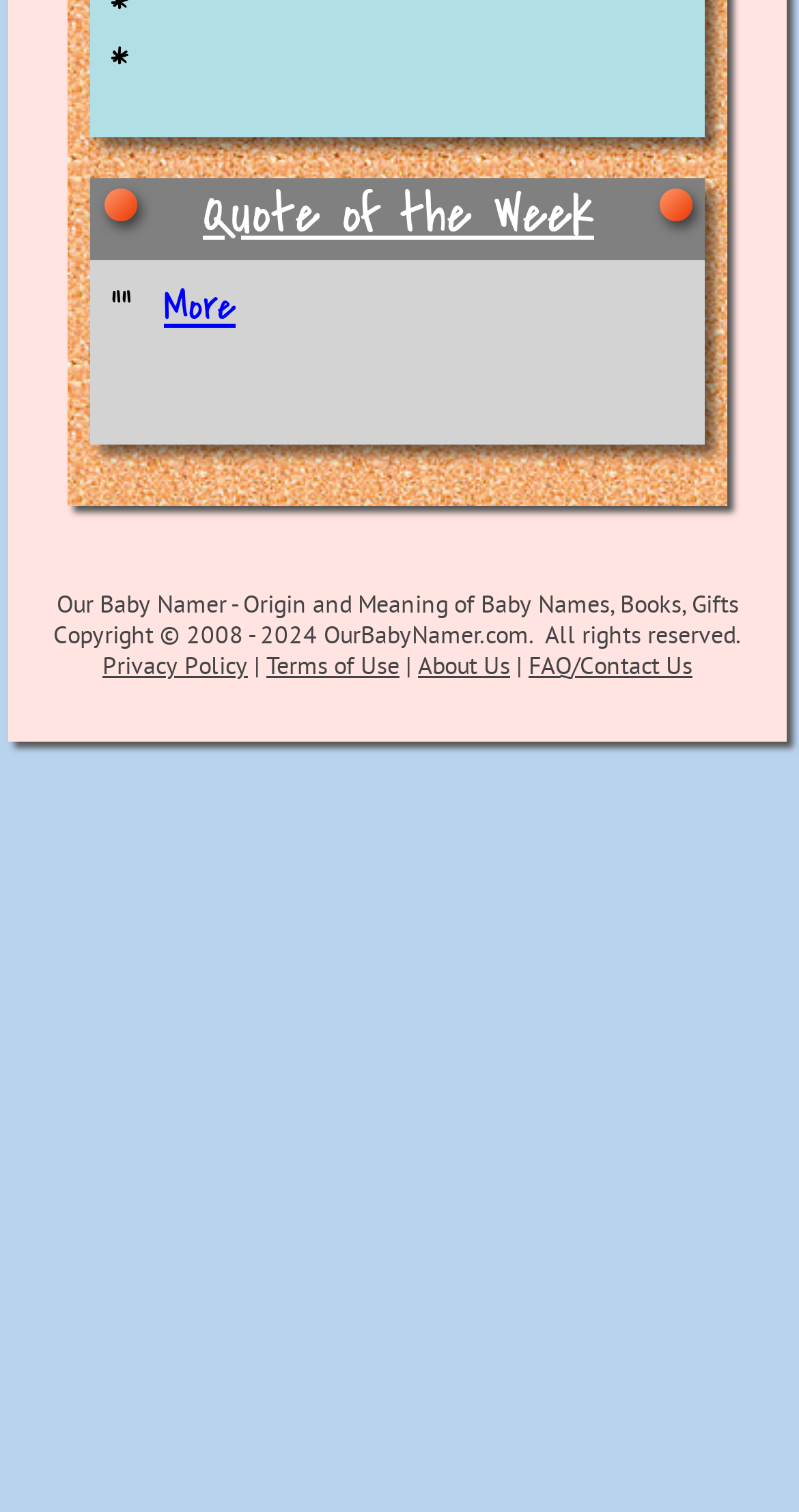Locate the bounding box coordinates of the element I should click to achieve the following instruction: "Check privacy policy".

[0.128, 0.43, 0.31, 0.45]